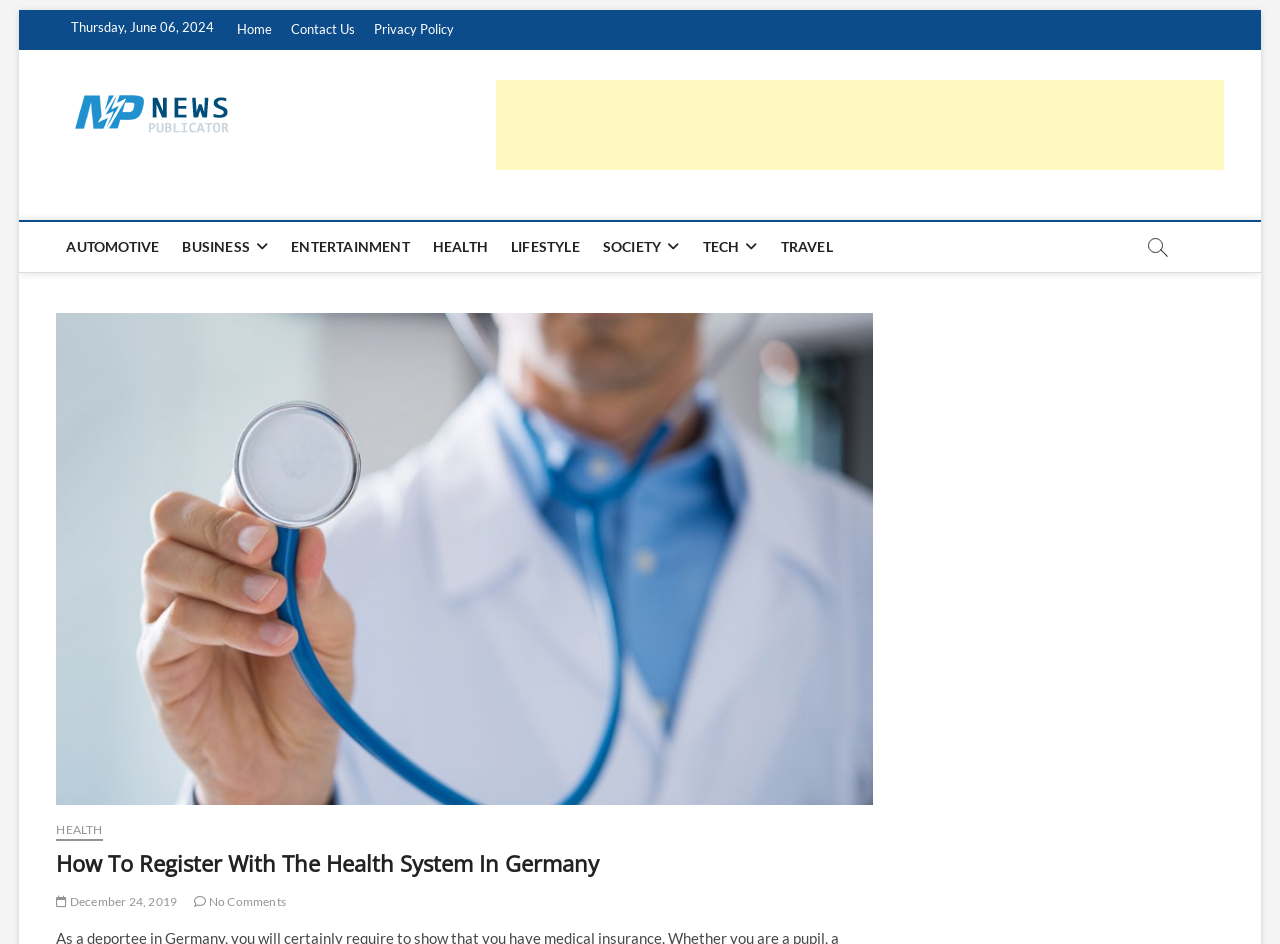Answer the question below in one word or phrase:
What categories are available in the main menu?

AUTOMOTIVE, BUSINESS, ENTERTAINMENT, HEALTH, LIFESTYLE, SOCIETY, TECH, TRAVEL